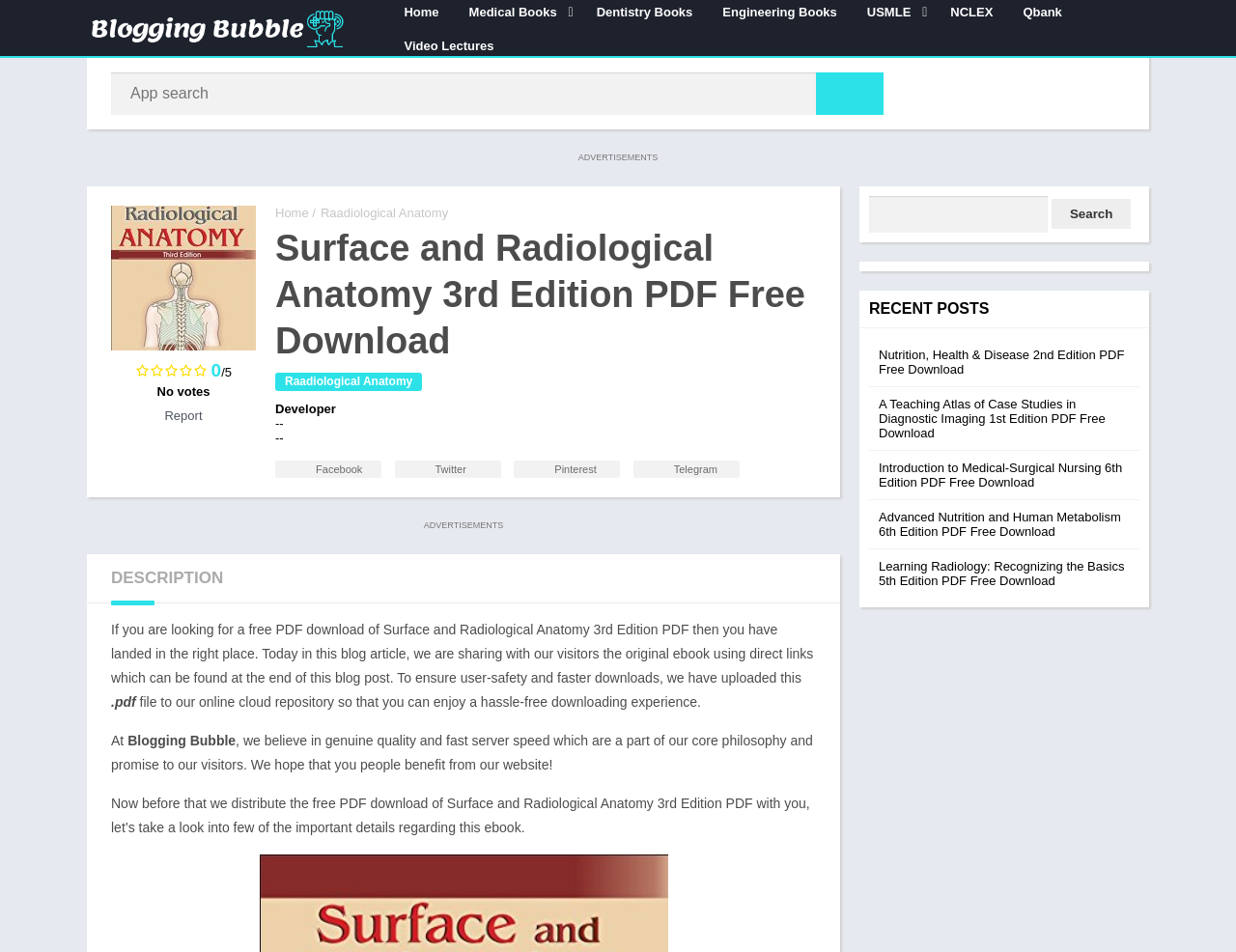Please provide a comprehensive response to the question based on the details in the image: What is the main topic of this webpage?

Based on the webpage content, especially the heading 'Surface and Radiological Anatomy 3rd Edition PDF Free Download' and the description text, it is clear that the main topic of this webpage is related to Surface and Radiological Anatomy.